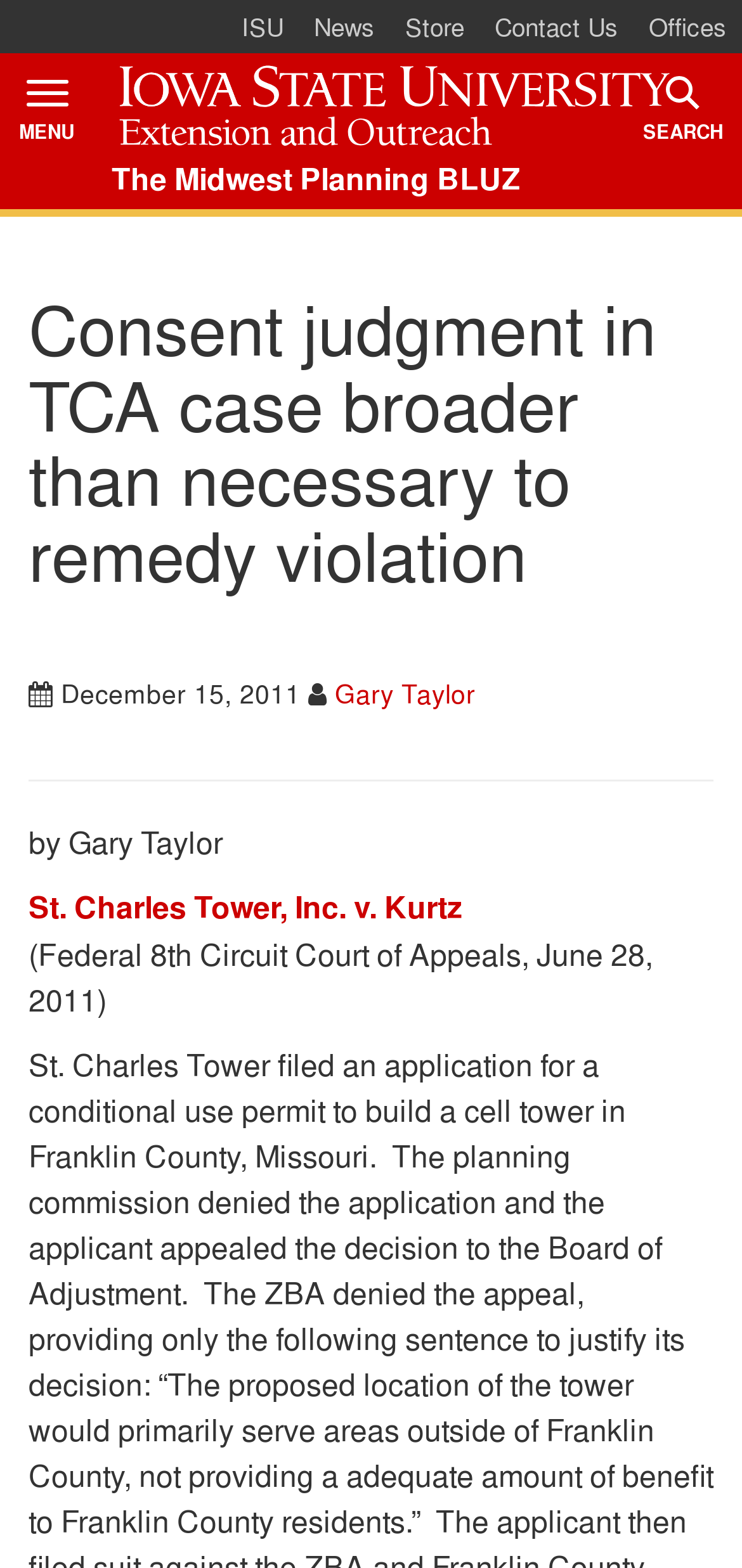Can you find and generate the webpage's heading?

Consent judgment in TCA case broader than necessary to remedy violation